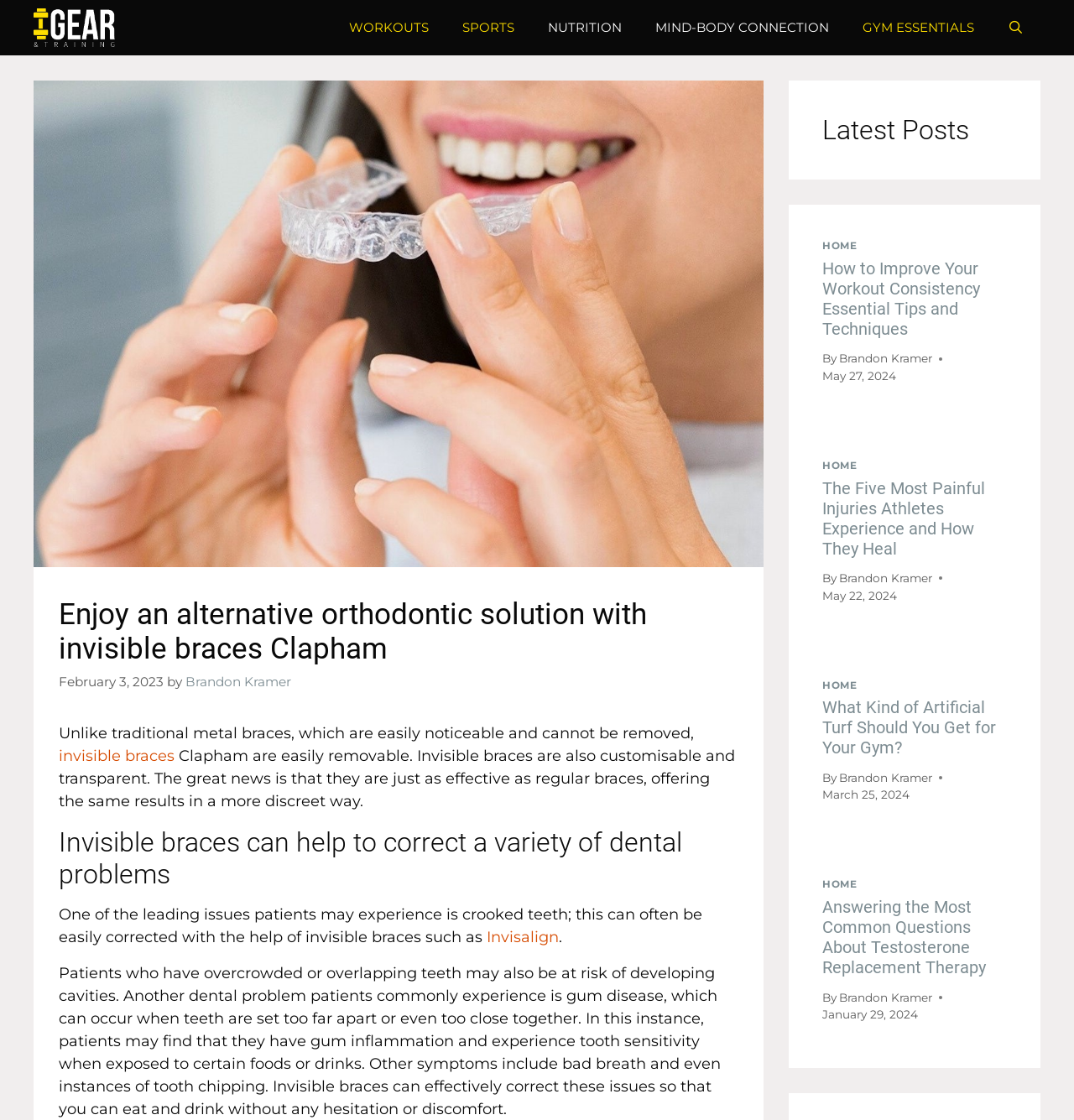Please find the bounding box coordinates (top-left x, top-left y, bottom-right x, bottom-right y) in the screenshot for the UI element described as follows: Home

[0.766, 0.41, 0.798, 0.421]